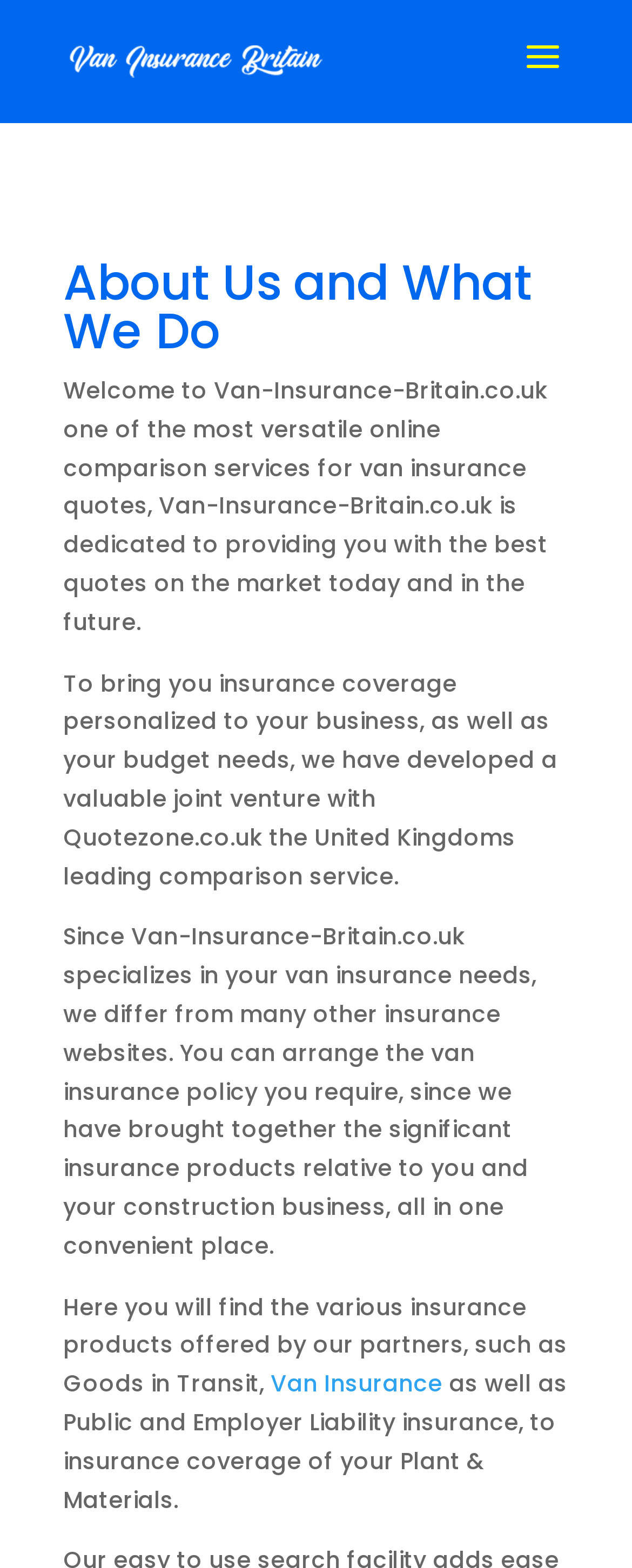Examine the screenshot and answer the question in as much detail as possible: Who is the partner of Van Insurance Britain?

The partner of Van Insurance Britain can be found in the text 'we have developed a valuable joint venture with Quotezone.co.uk the United Kingdoms leading comparison service.' which indicates that Quotezone.co.uk is the partner of Van Insurance Britain.